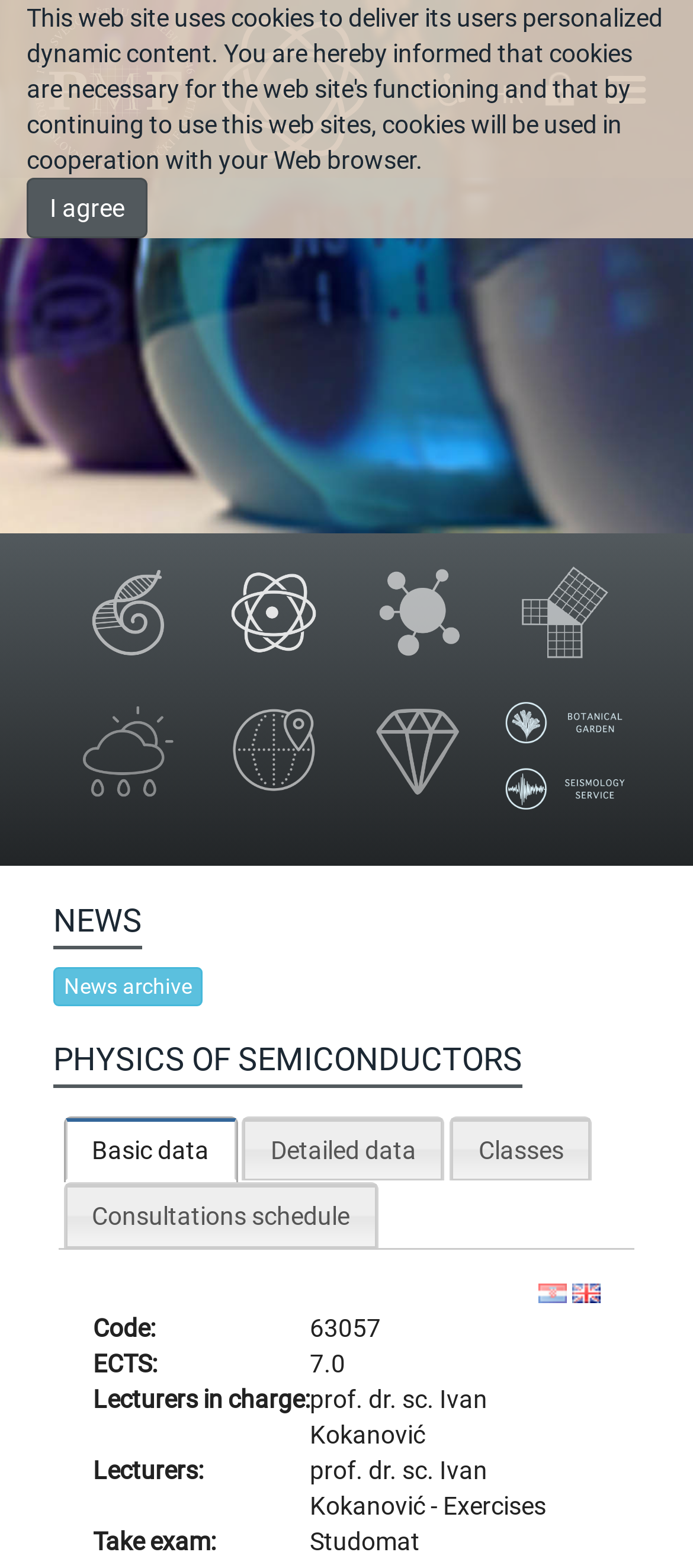What is the name of the course?
We need a detailed and exhaustive answer to the question. Please elaborate.

The name of the course can be found in the heading element with the text 'PHYSICS OF SEMICONDUCTORS' at the top of the webpage.